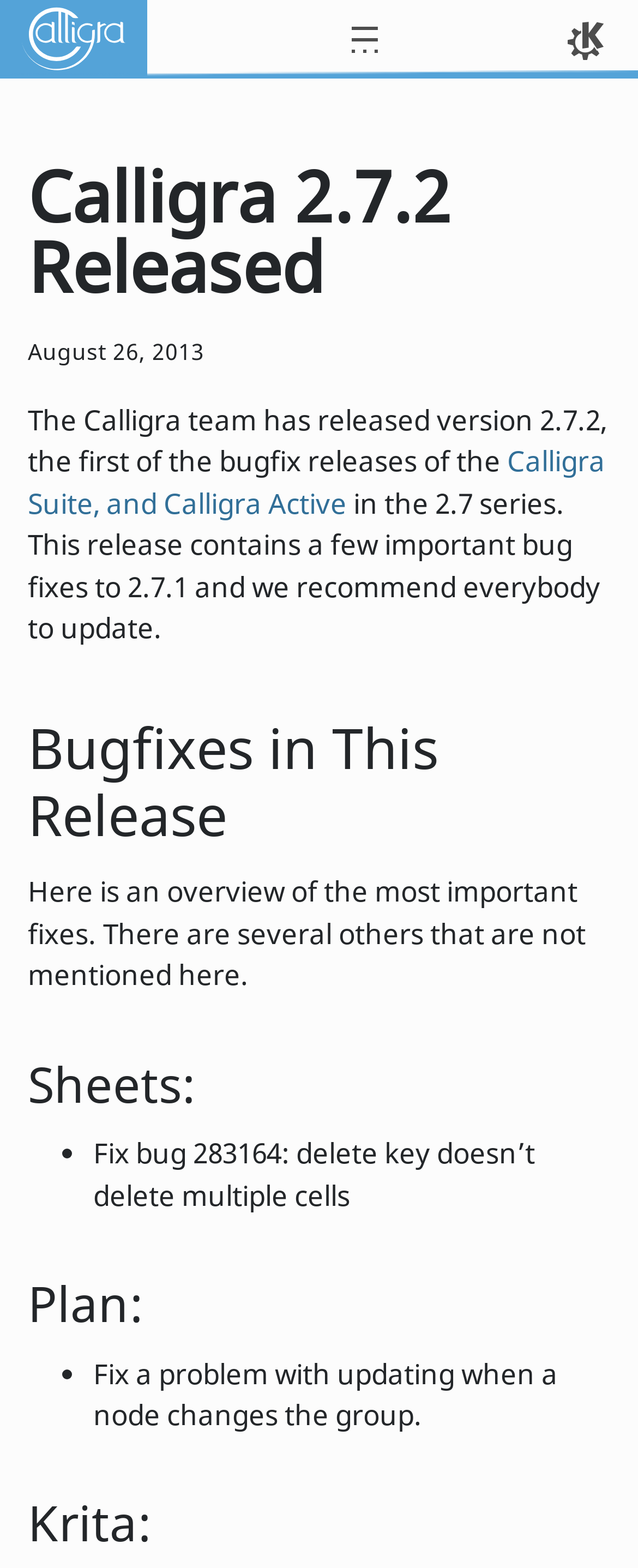How many components are mentioned in the bugfixes section?
Please provide a single word or phrase as your answer based on the image.

3